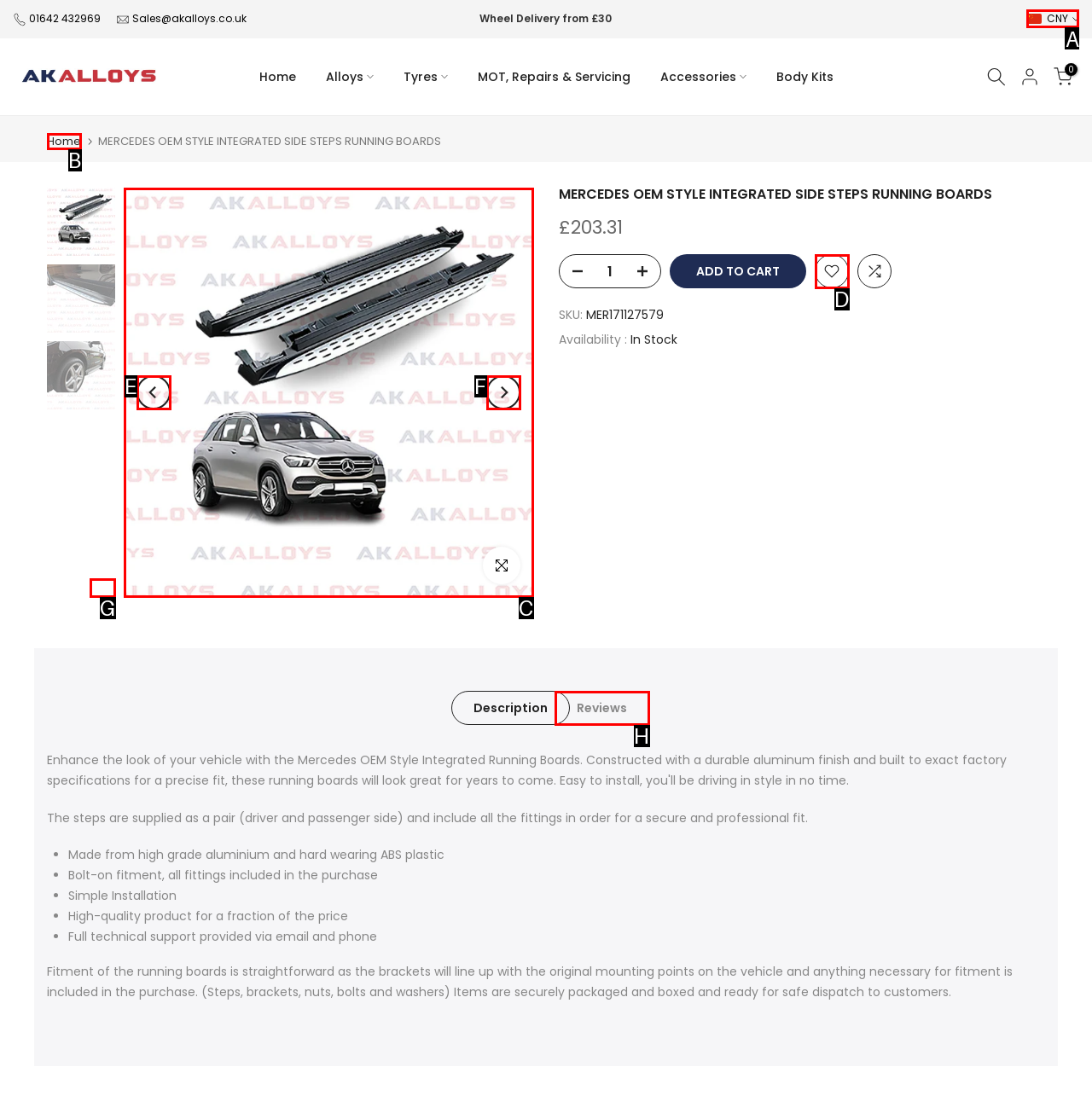From the given choices, which option should you click to complete this task: Click the GBP CNY button? Answer with the letter of the correct option.

A